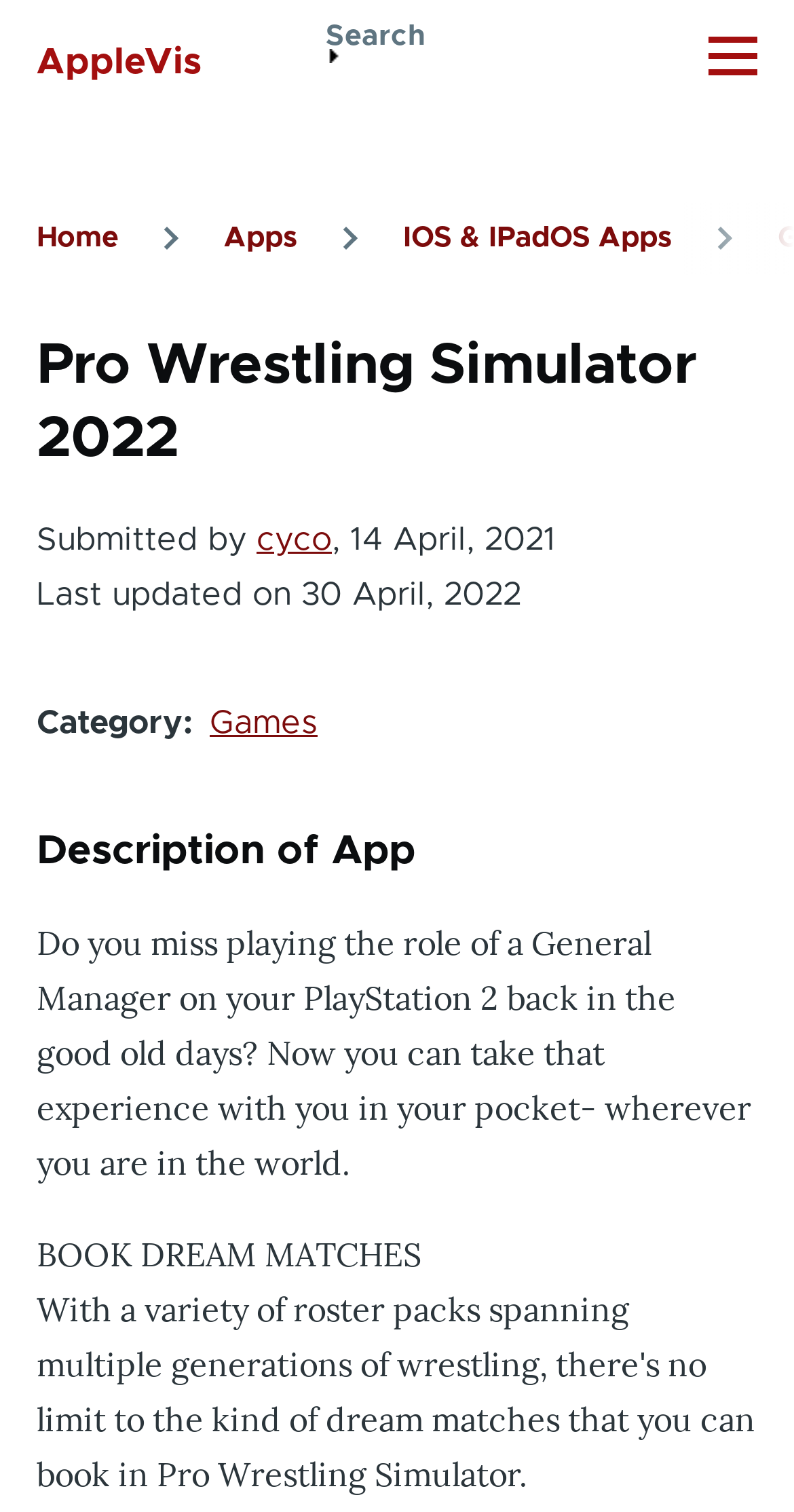Can you provide the bounding box coordinates for the element that should be clicked to implement the instruction: "Go to main menu"?

[0.877, 0.012, 0.969, 0.061]